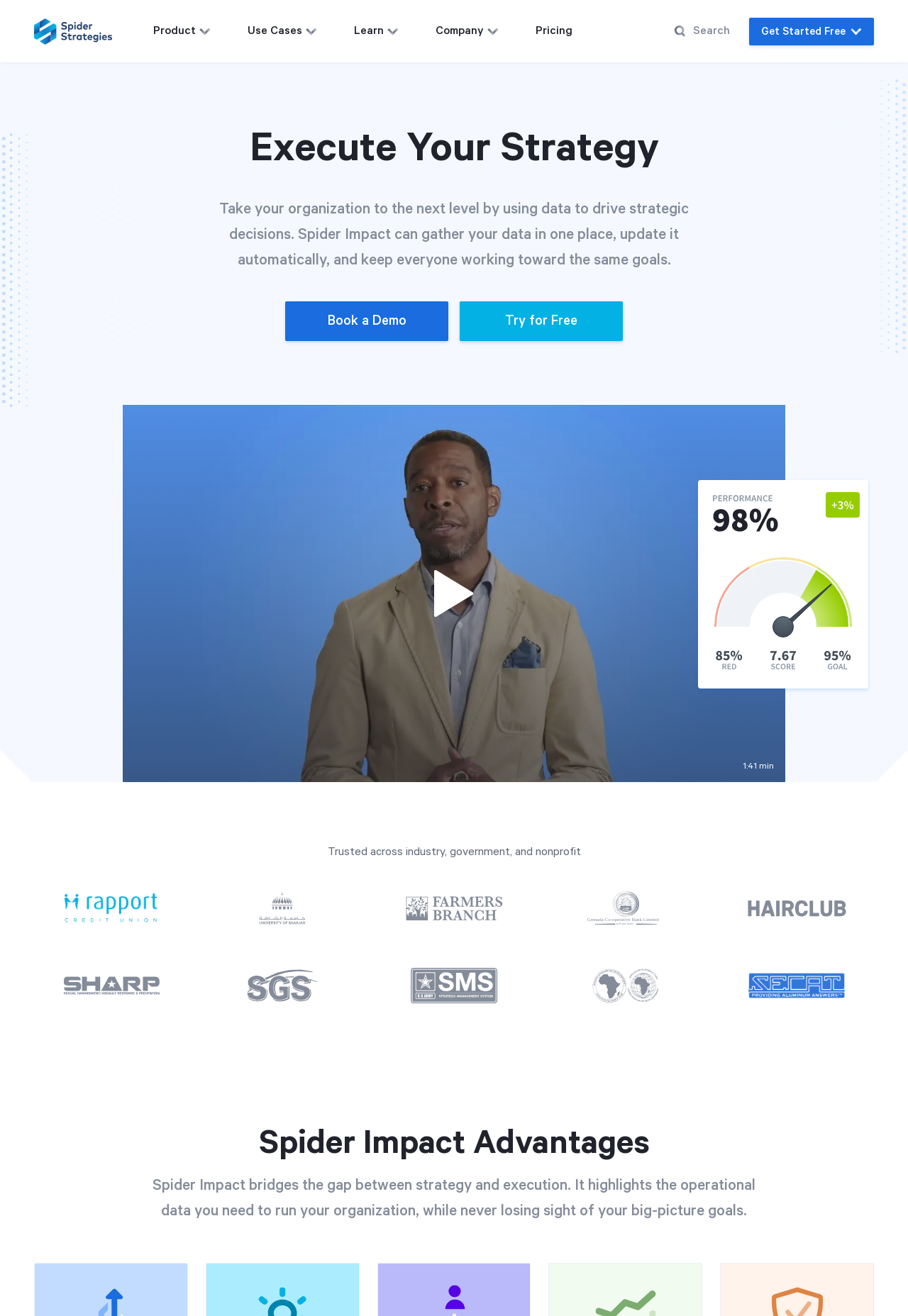What can Spider Impact do for an organization?
Based on the visual details in the image, please answer the question thoroughly.

According to the webpage, Spider Impact can take an organization to the next level by using data to drive strategic decisions, gathering data in one place, updating it automatically, and keeping everyone working towards the same goals.